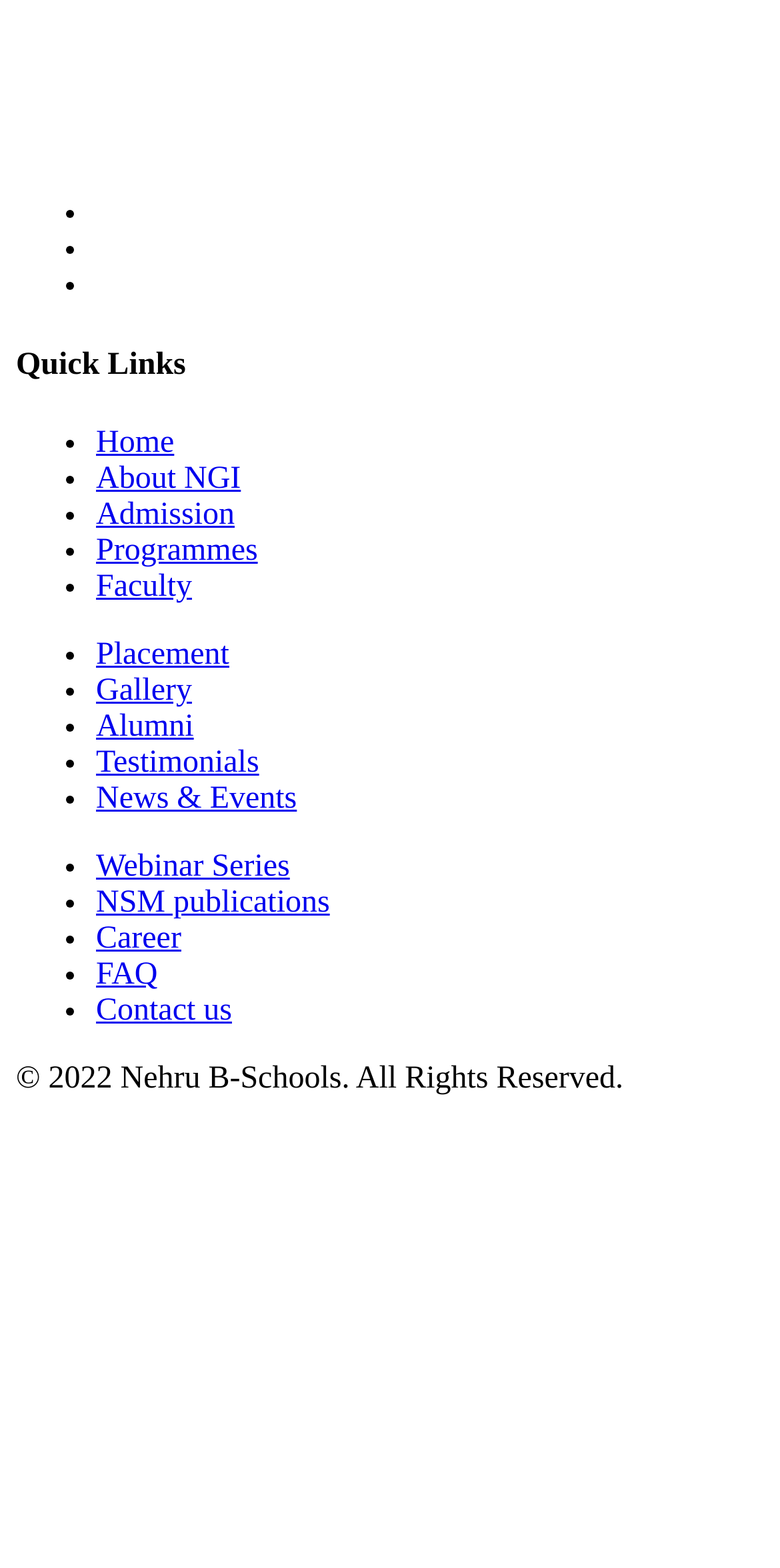Find the bounding box coordinates of the area to click in order to follow the instruction: "View About NGI".

[0.123, 0.294, 0.309, 0.316]